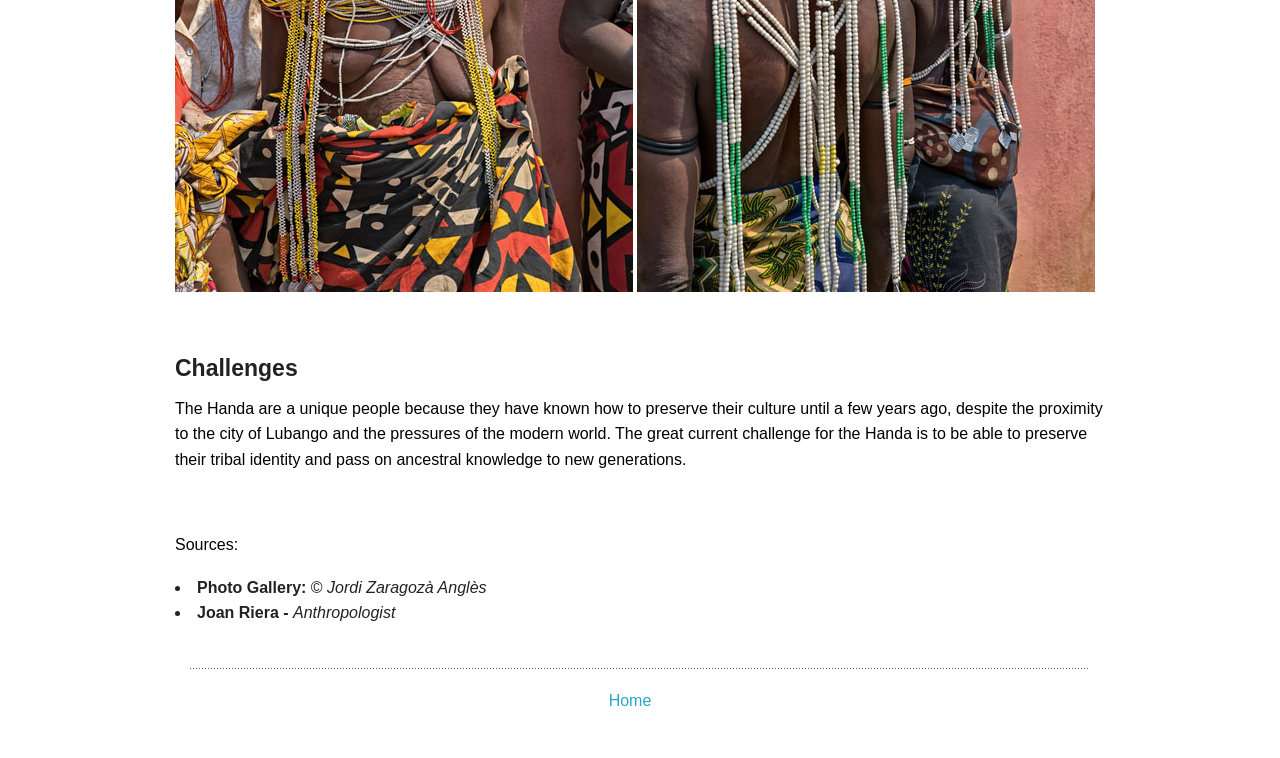Respond with a single word or phrase to the following question:
Where can the user navigate to by clicking the link at the bottom?

Home